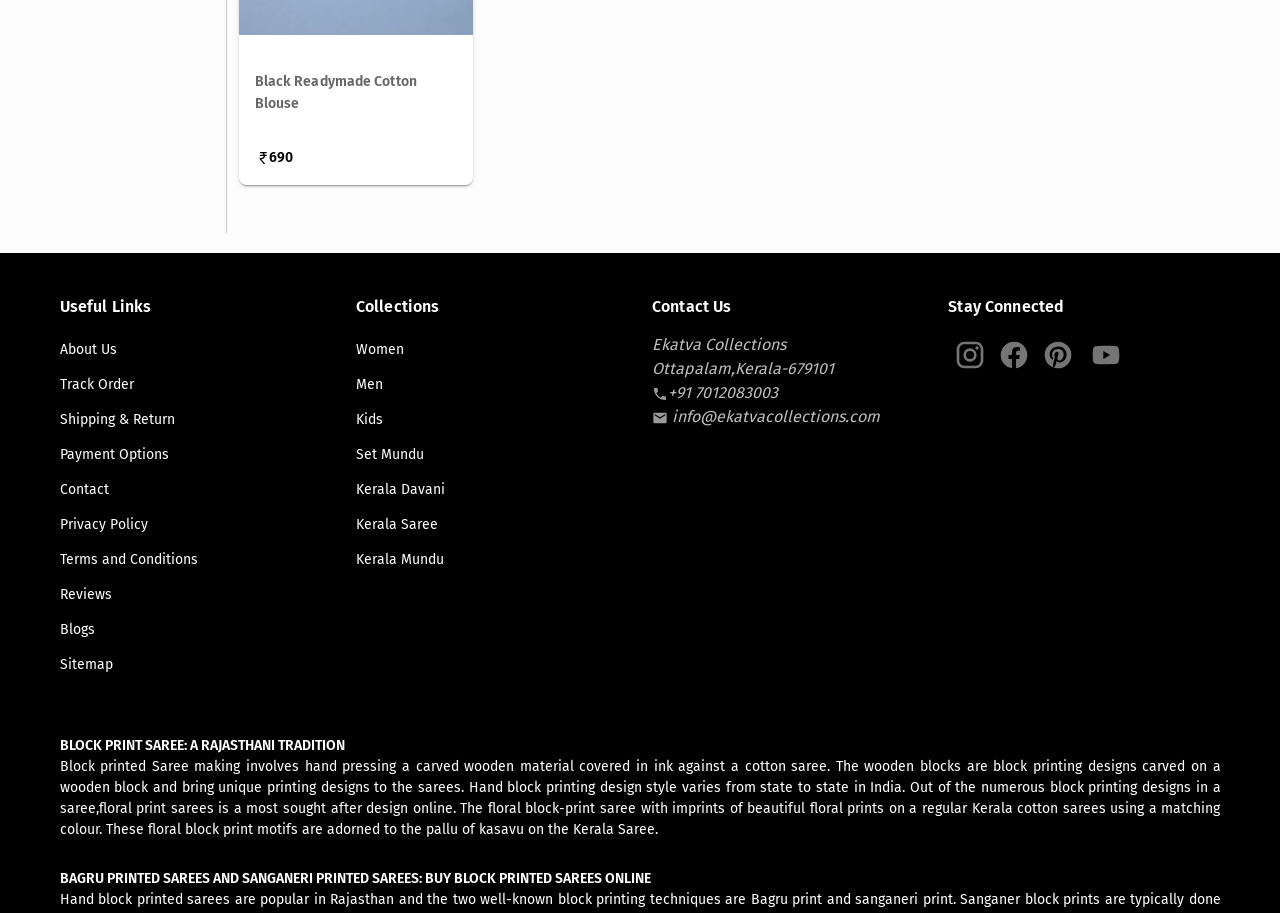Please provide a comprehensive response to the question below by analyzing the image: 
How can I contact the website owner?

The contact information section provides a phone number '+91 7012083003' and an email address 'info@ekatvacollections.com' to get in touch with the website owner.